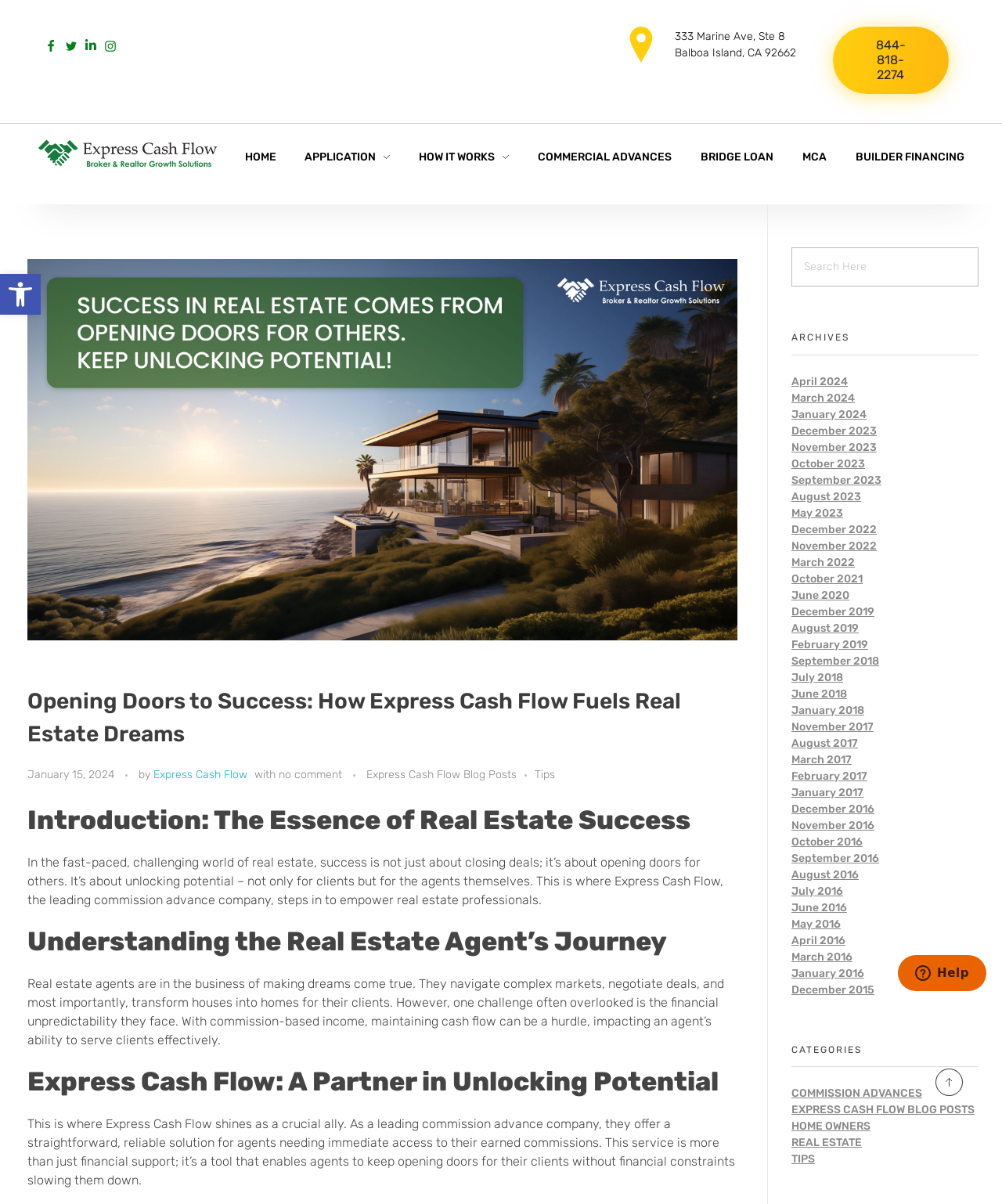Generate a comprehensive description of the webpage.

This webpage is about Express Cash Flow, a company that provides commission advances to real estate professionals. At the top of the page, there is a toolbar with an accessibility tool button and several social media links. Below the toolbar, there is a logo of Express Cash Flow, along with a heading that reads "Express Cash Flow" and a tagline that describes the company's mission.

To the right of the logo, there is a navigation menu with links to different sections of the website, including "HOME", "APPLICATION", "HOW IT WORKS", and others. Below the navigation menu, there is a search bar where users can search for specific content on the website.

The main content of the webpage is an article titled "Opening Doors to Success: How Express Cash Flow Fuels Real Estate Dreams". The article is divided into several sections, including "Introduction: The Essence of Real Estate Success", "Understanding the Real Estate Agent's Journey", and "Express Cash Flow: A Partner in Unlocking Potential". Each section contains a heading and a block of text that discusses the challenges faced by real estate agents and how Express Cash Flow can help them overcome these challenges.

To the right of the article, there is a sidebar that contains a list of archives, with links to articles from different months and years. At the bottom of the page, there is a footer section that contains additional links and information about the company.

Throughout the page, there are several images, including a logo of Express Cash Flow and a picture of a luxury coastal home. The overall layout of the page is clean and easy to navigate, with clear headings and concise text that makes it easy to read and understand.